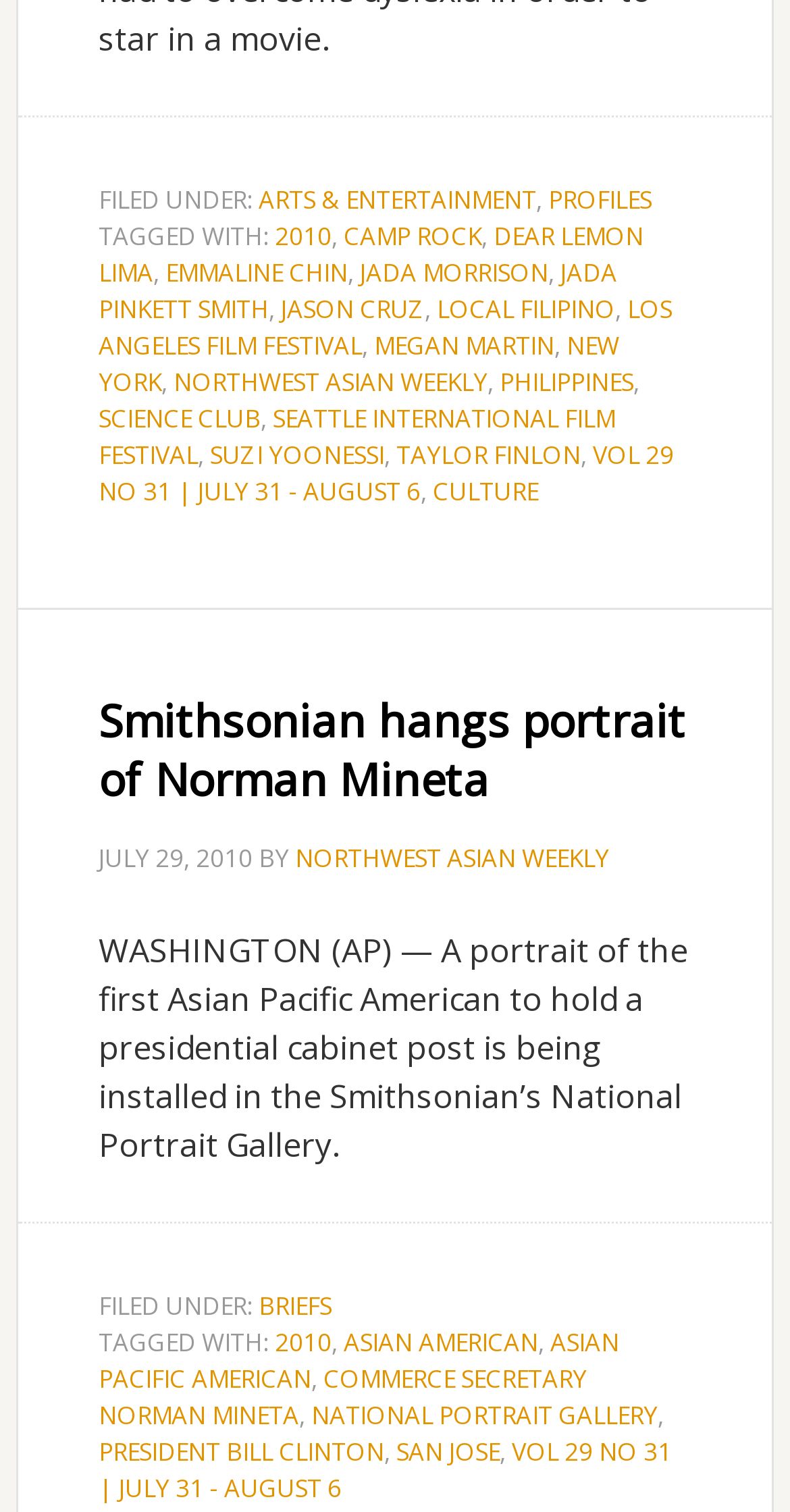Provide a brief response to the question below using a single word or phrase: 
What is the name of the first Asian Pacific American to hold a presidential cabinet post?

Norman Mineta